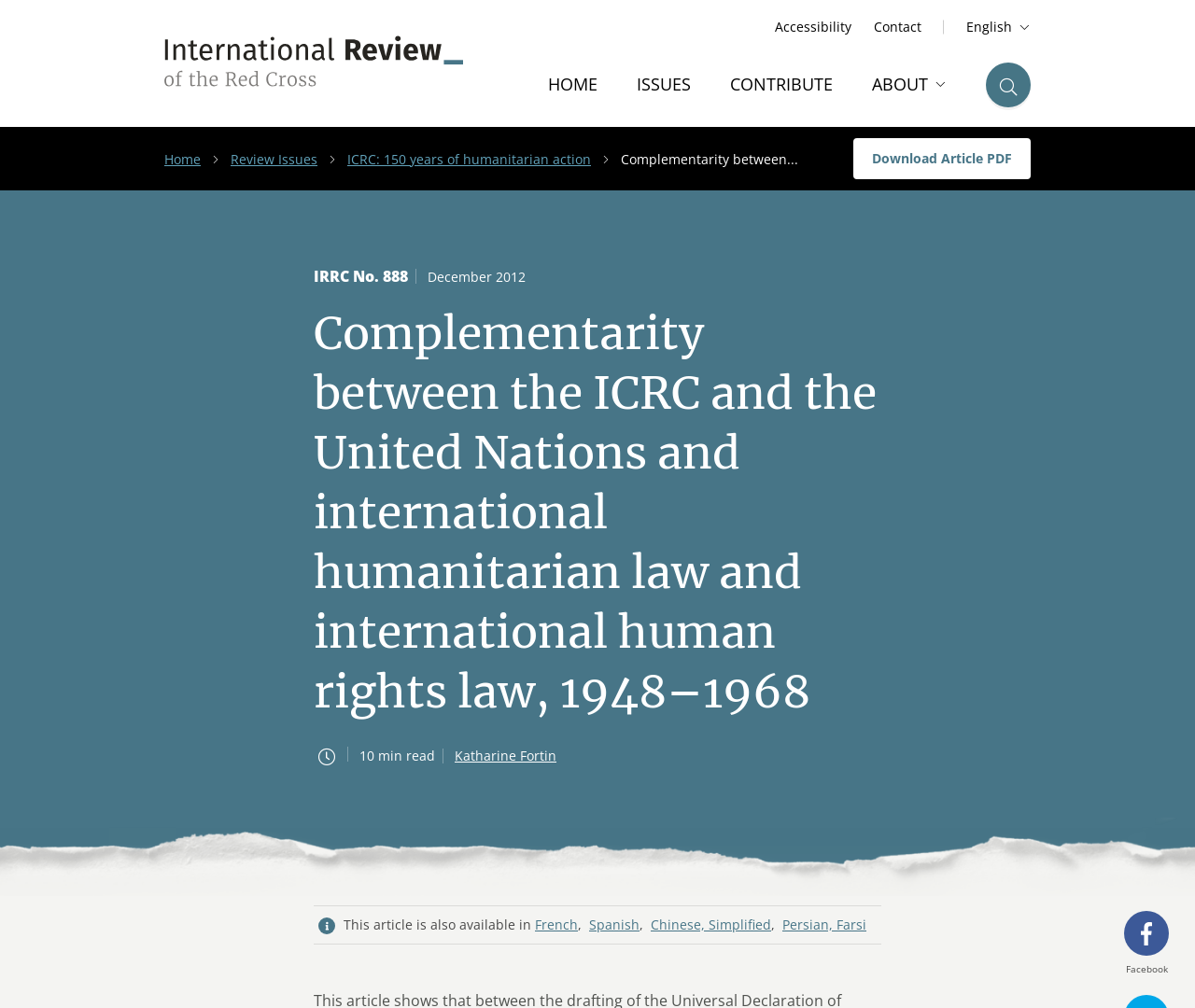Locate the bounding box coordinates of the item that should be clicked to fulfill the instruction: "Read the previous post".

None